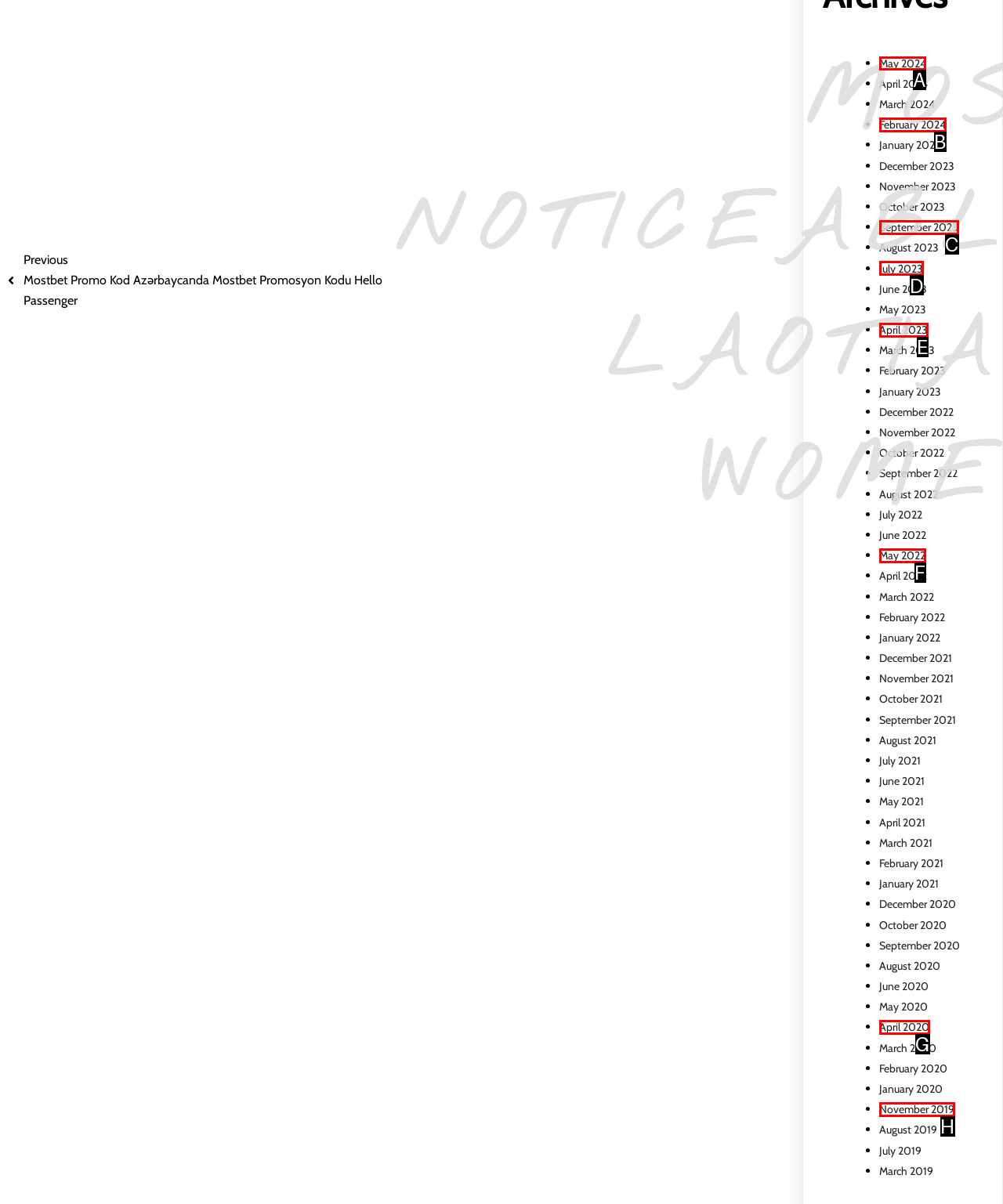Tell me the letter of the correct UI element to click for this instruction: Click on May 2024. Answer with the letter only.

A